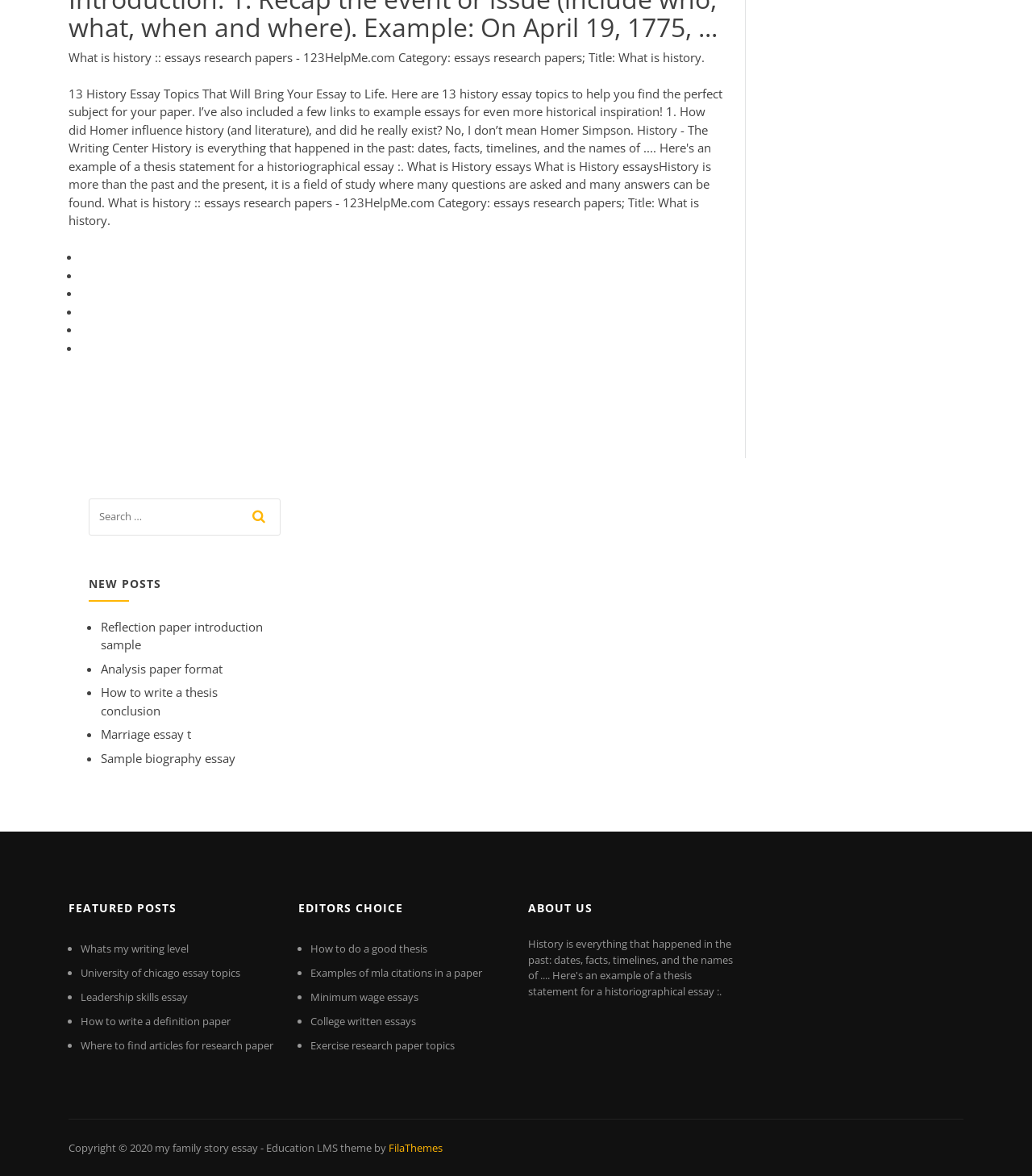Refer to the image and provide an in-depth answer to the question:
What is the theme of the webpage?

The theme of the webpage can be determined by looking at the StaticText element with ID 67, which contains the text '- Education LMS theme by'. This suggests that the theme of the webpage is related to Education LMS.